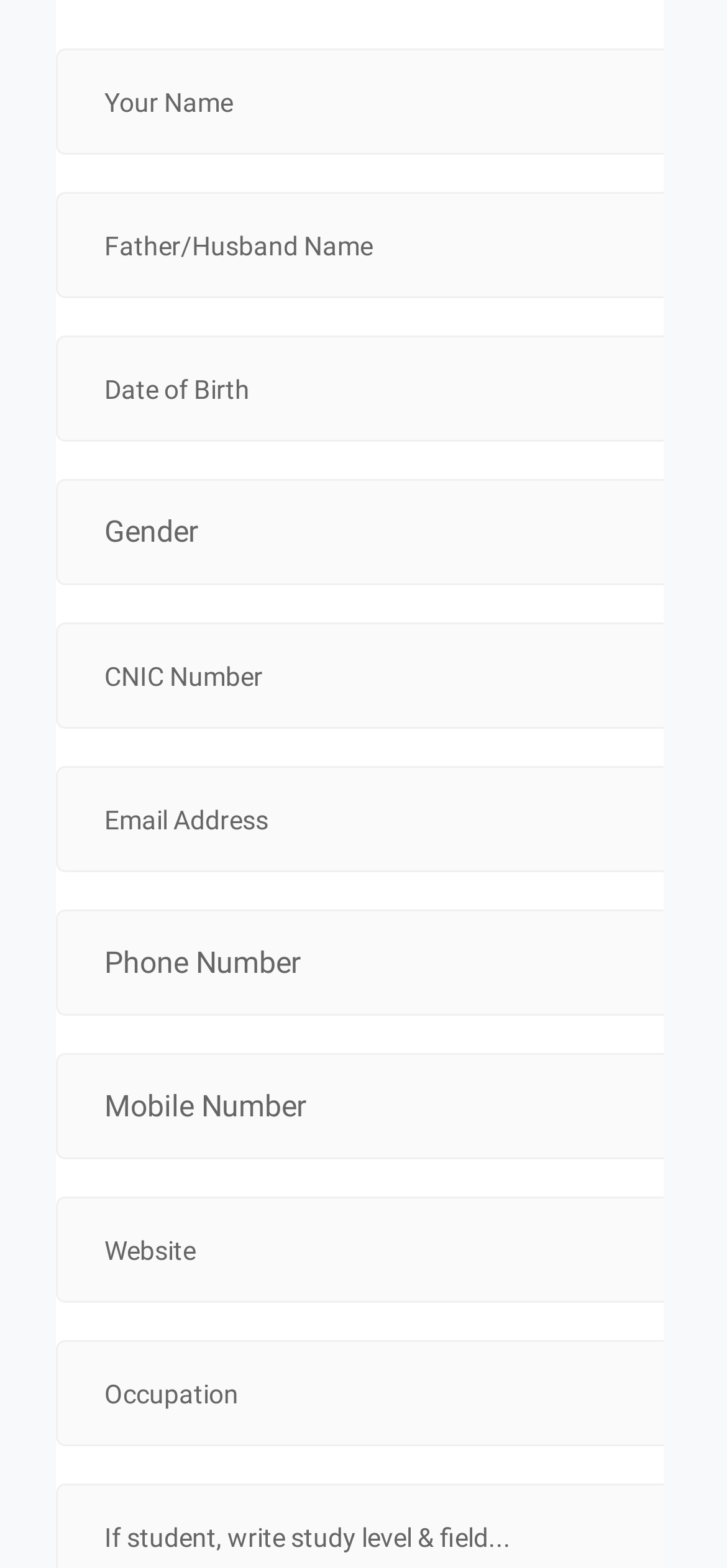Identify the bounding box coordinates of the clickable region to carry out the given instruction: "Select your gender".

[0.144, 0.328, 0.272, 0.351]